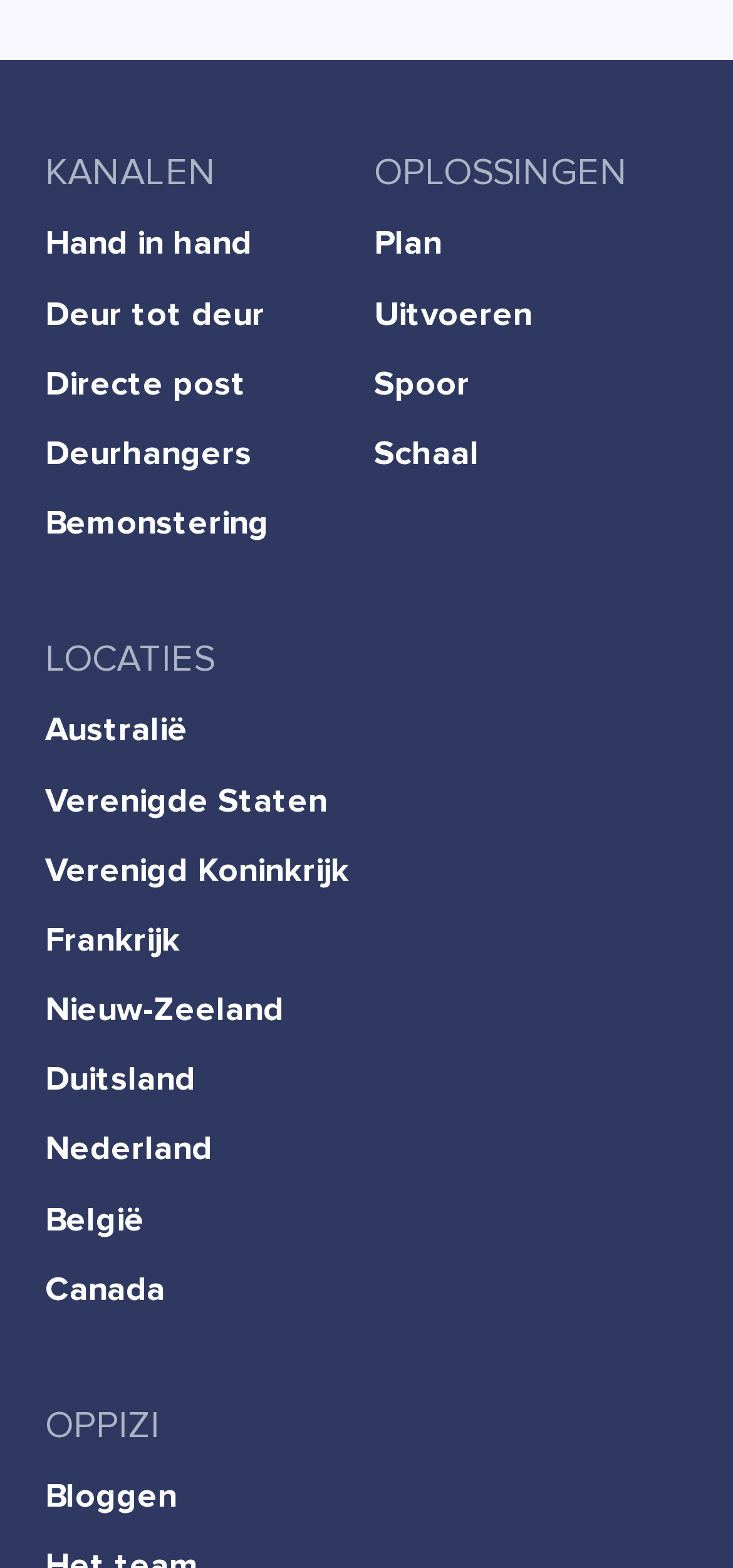Highlight the bounding box coordinates of the element you need to click to perform the following instruction: "View Plan."

[0.51, 0.141, 0.938, 0.171]